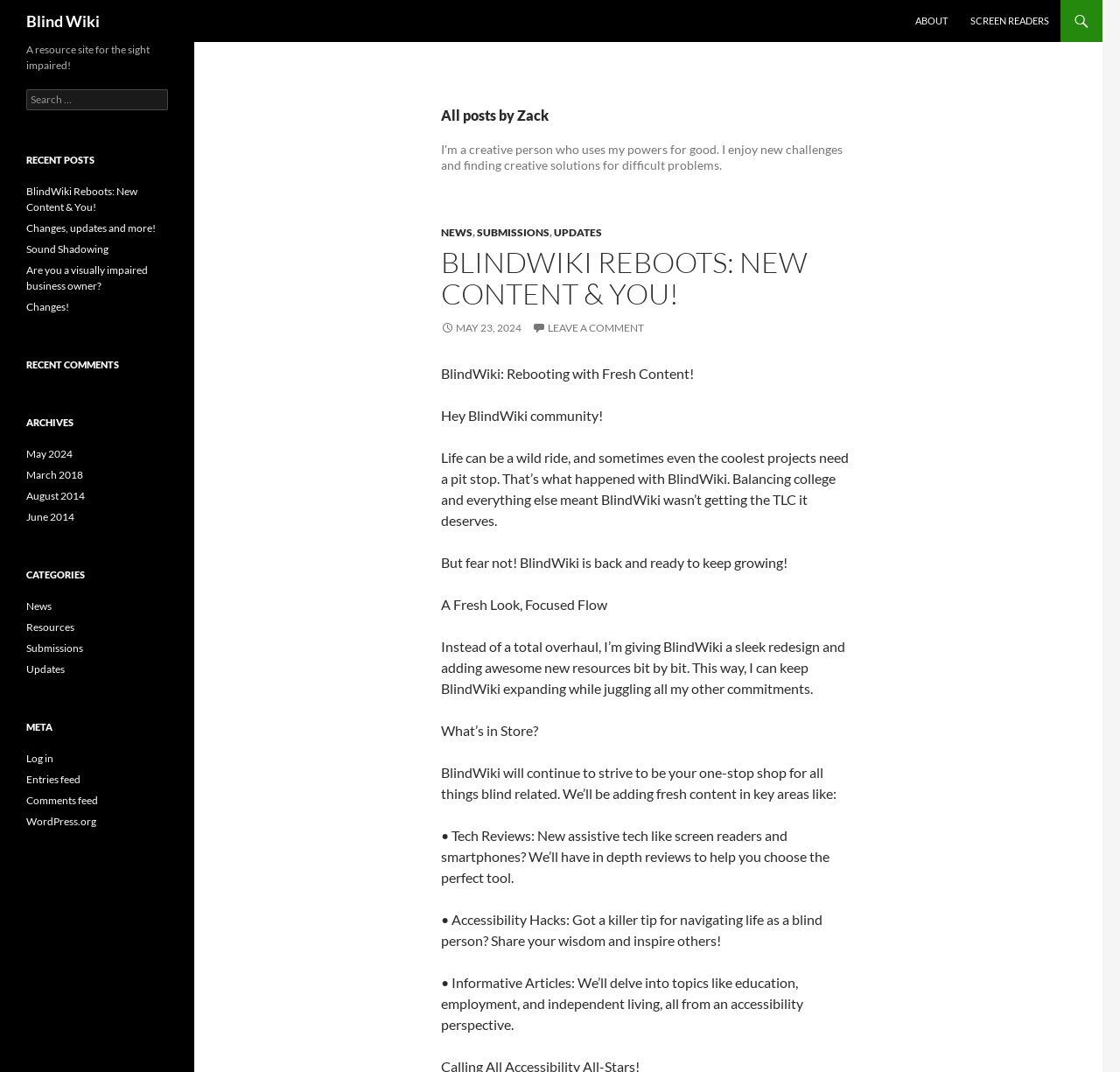Answer the following query concisely with a single word or phrase:
What is the purpose of the website?

Resource site for the sight impaired